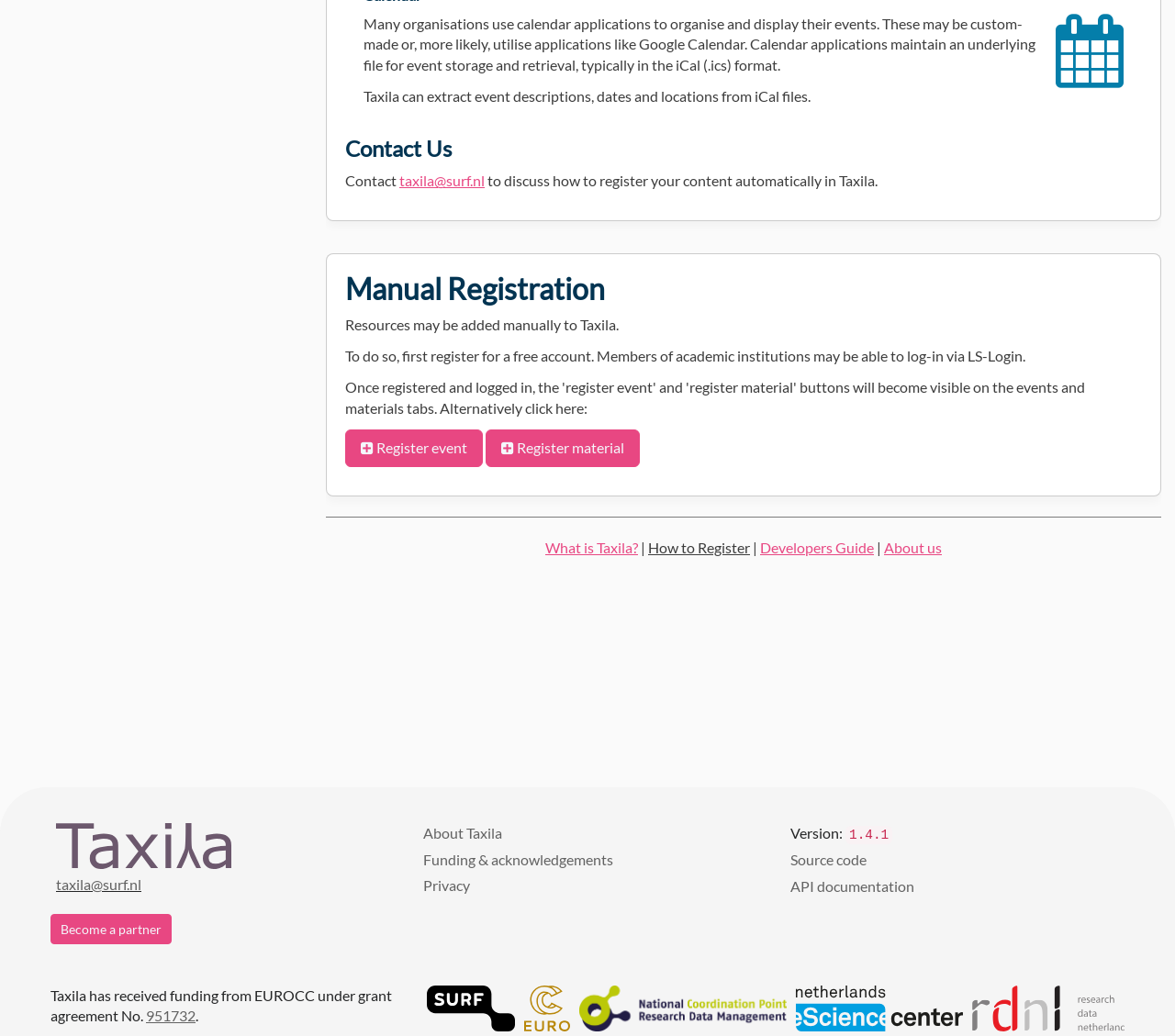Give a short answer to this question using one word or a phrase:
What is the email address to contact for registration?

taxila@surf.nl